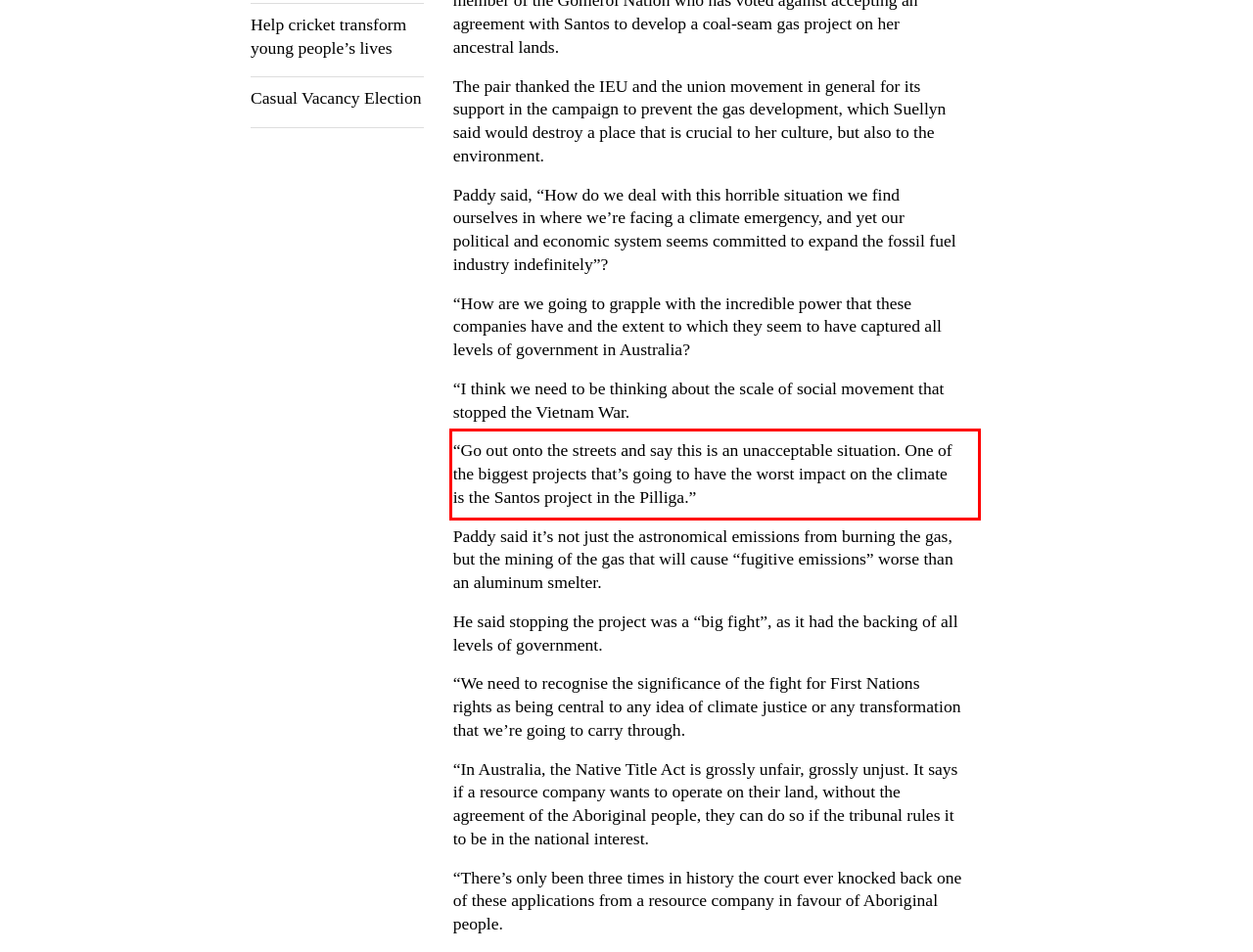You are given a screenshot with a red rectangle. Identify and extract the text within this red bounding box using OCR.

“Go out onto the streets and say this is an unacceptable situation. One of the biggest projects that’s going to have the worst impact on the climate is the Santos project in the Pilliga.”